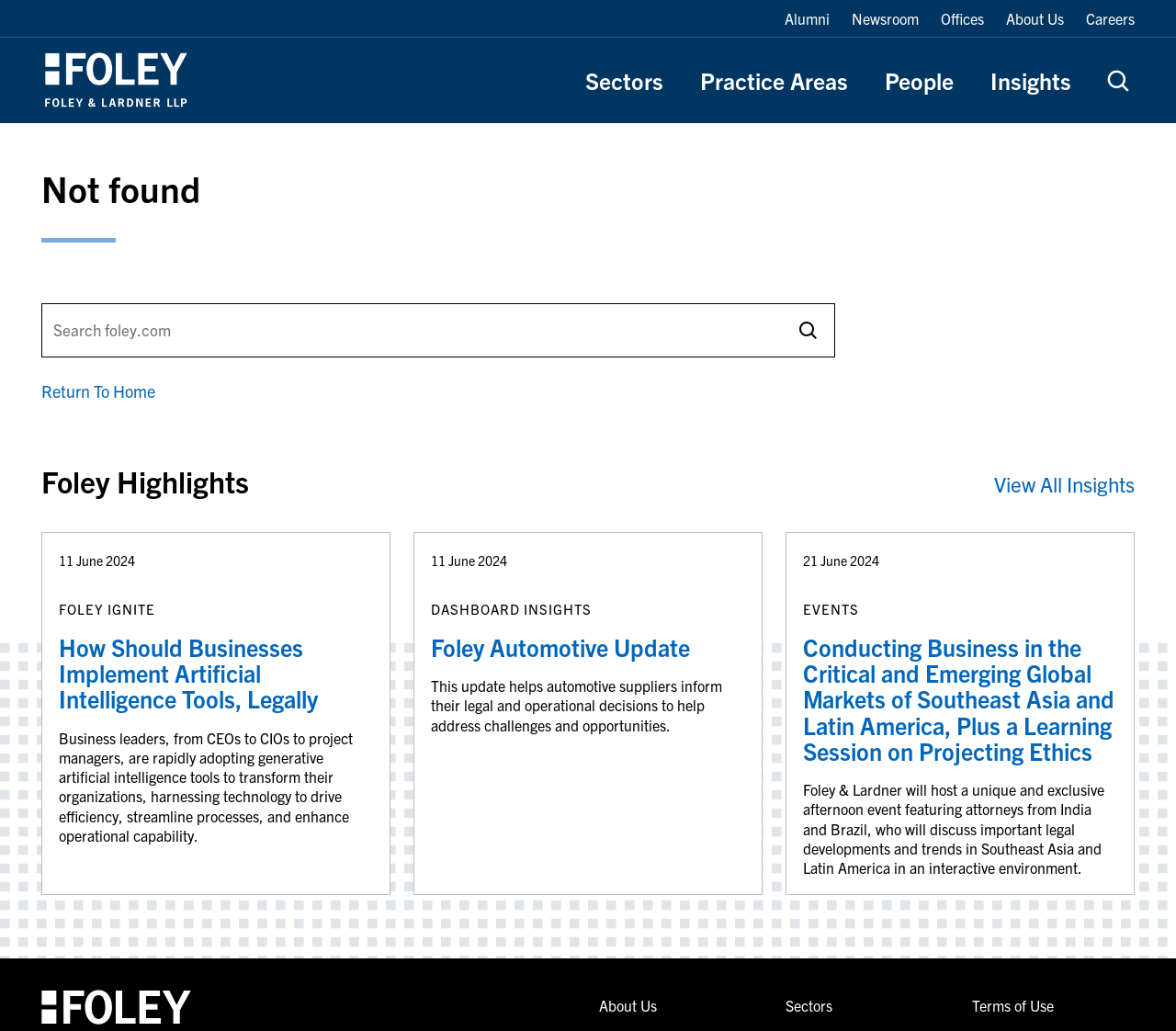Please locate the bounding box coordinates of the element's region that needs to be clicked to follow the instruction: "Search for something". The bounding box coordinates should be provided as four float numbers between 0 and 1, i.e., [left, top, right, bottom].

[0.035, 0.294, 0.71, 0.346]